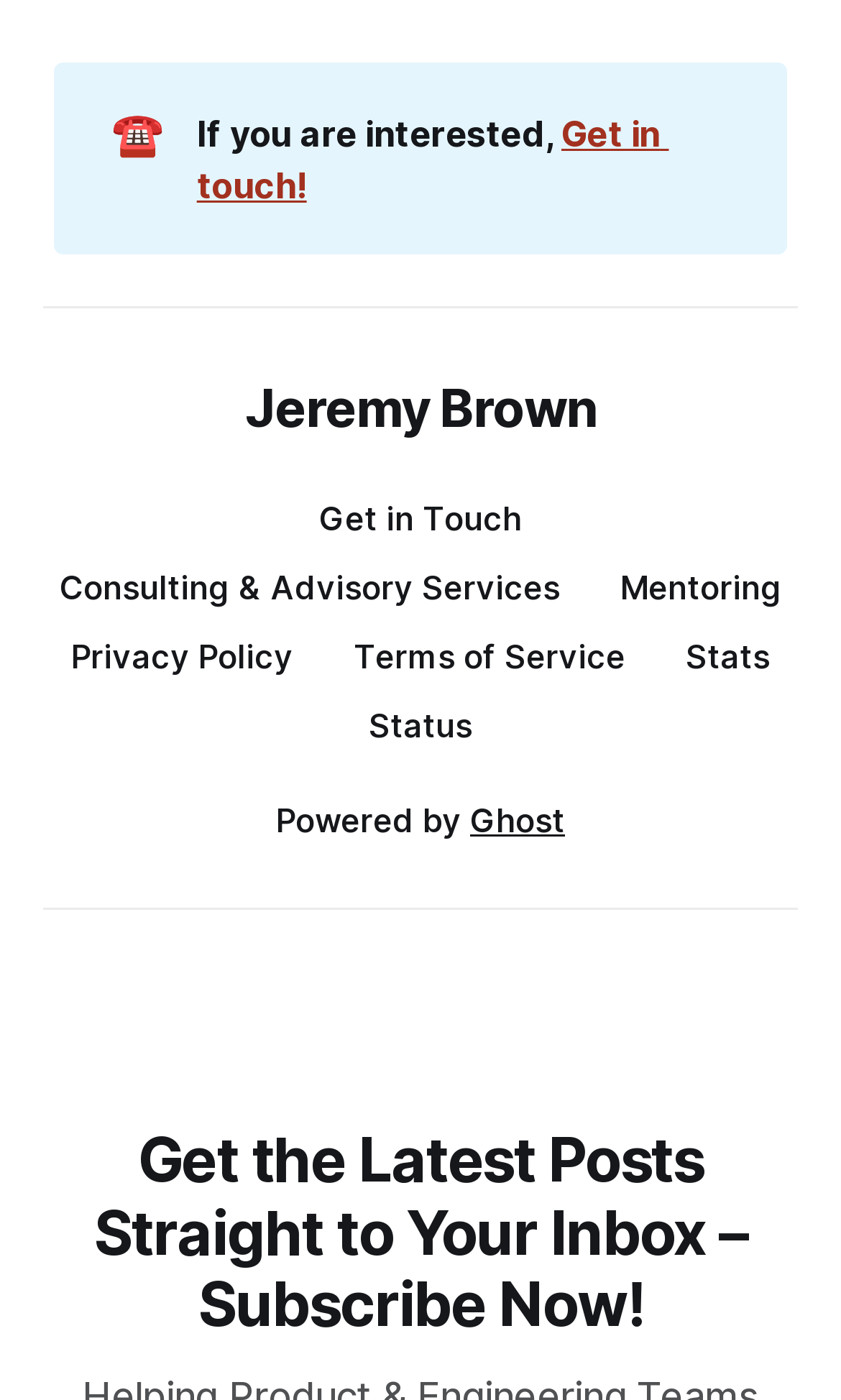What services are offered on the webpage?
Based on the visual information, provide a detailed and comprehensive answer.

The links 'Consulting & Advisory Services' and 'Mentoring' suggest that the webpage offers these services, possibly as part of a professional or business portfolio.